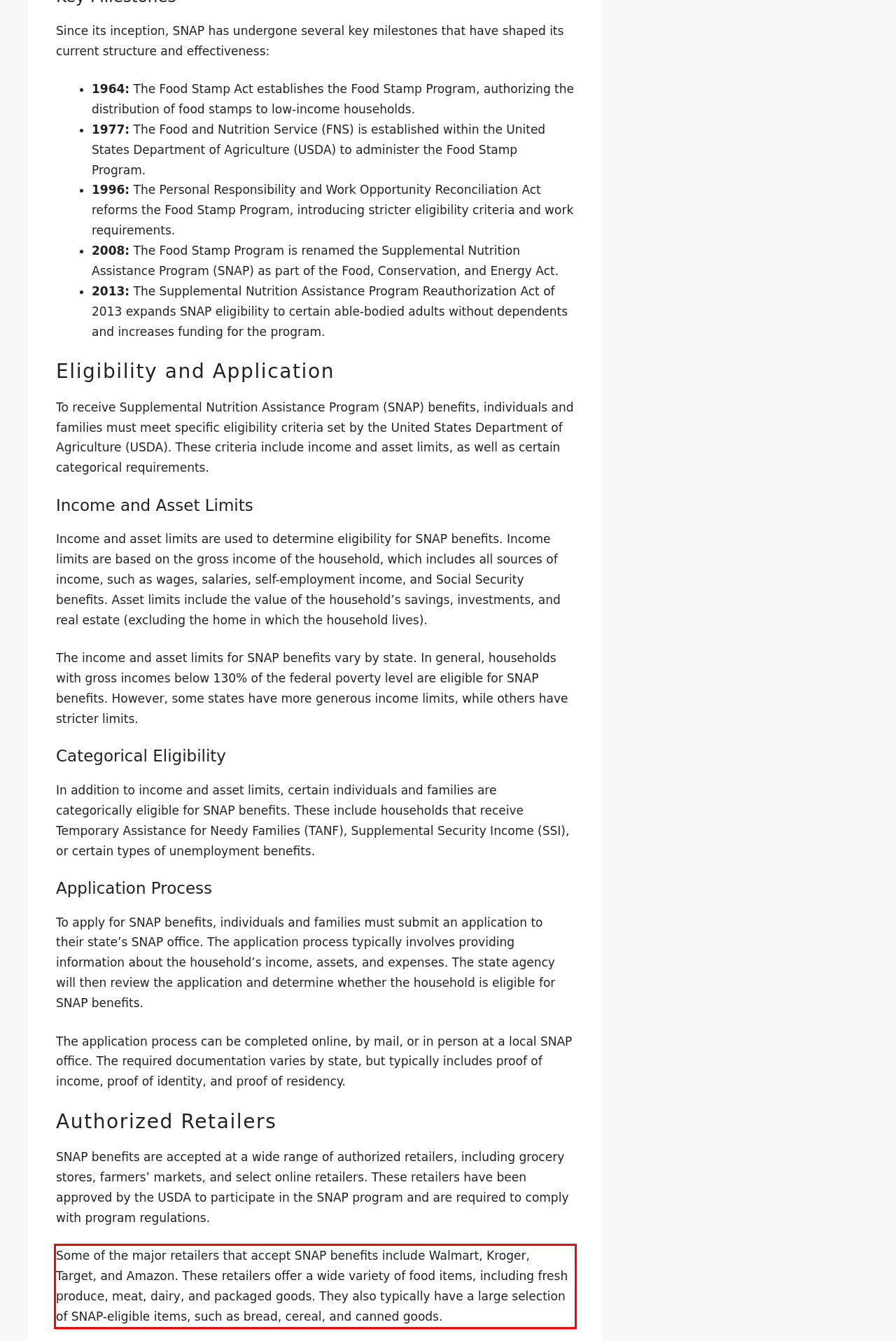Given the screenshot of the webpage, identify the red bounding box, and recognize the text content inside that red bounding box.

Some of the major retailers that accept SNAP benefits include Walmart, Kroger, Target, and Amazon. These retailers offer a wide variety of food items, including fresh produce, meat, dairy, and packaged goods. They also typically have a large selection of SNAP-eligible items, such as bread, cereal, and canned goods.